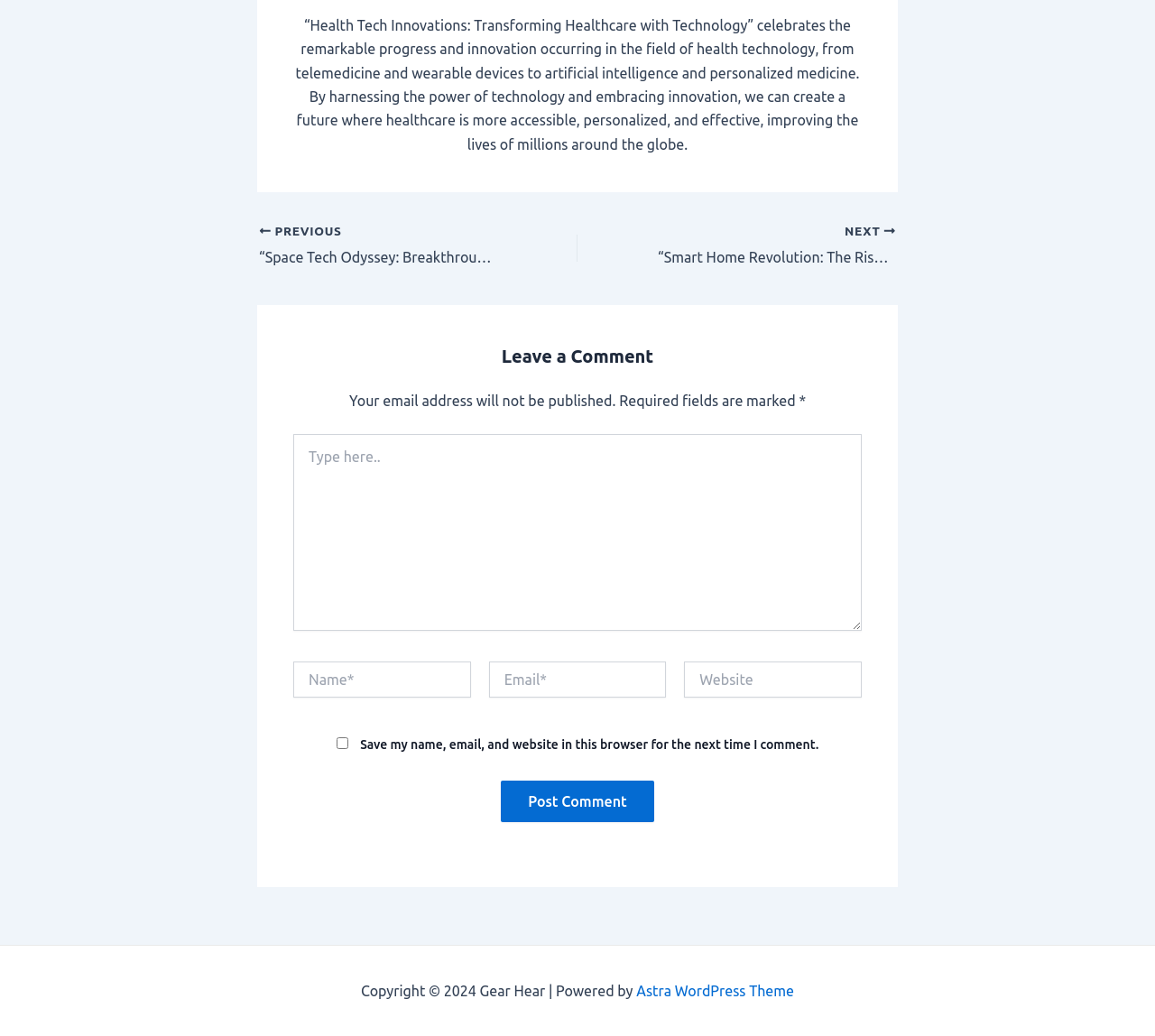Can you determine the bounding box coordinates of the area that needs to be clicked to fulfill the following instruction: "Click the 'Post Comment' button"?

[0.434, 0.754, 0.566, 0.794]